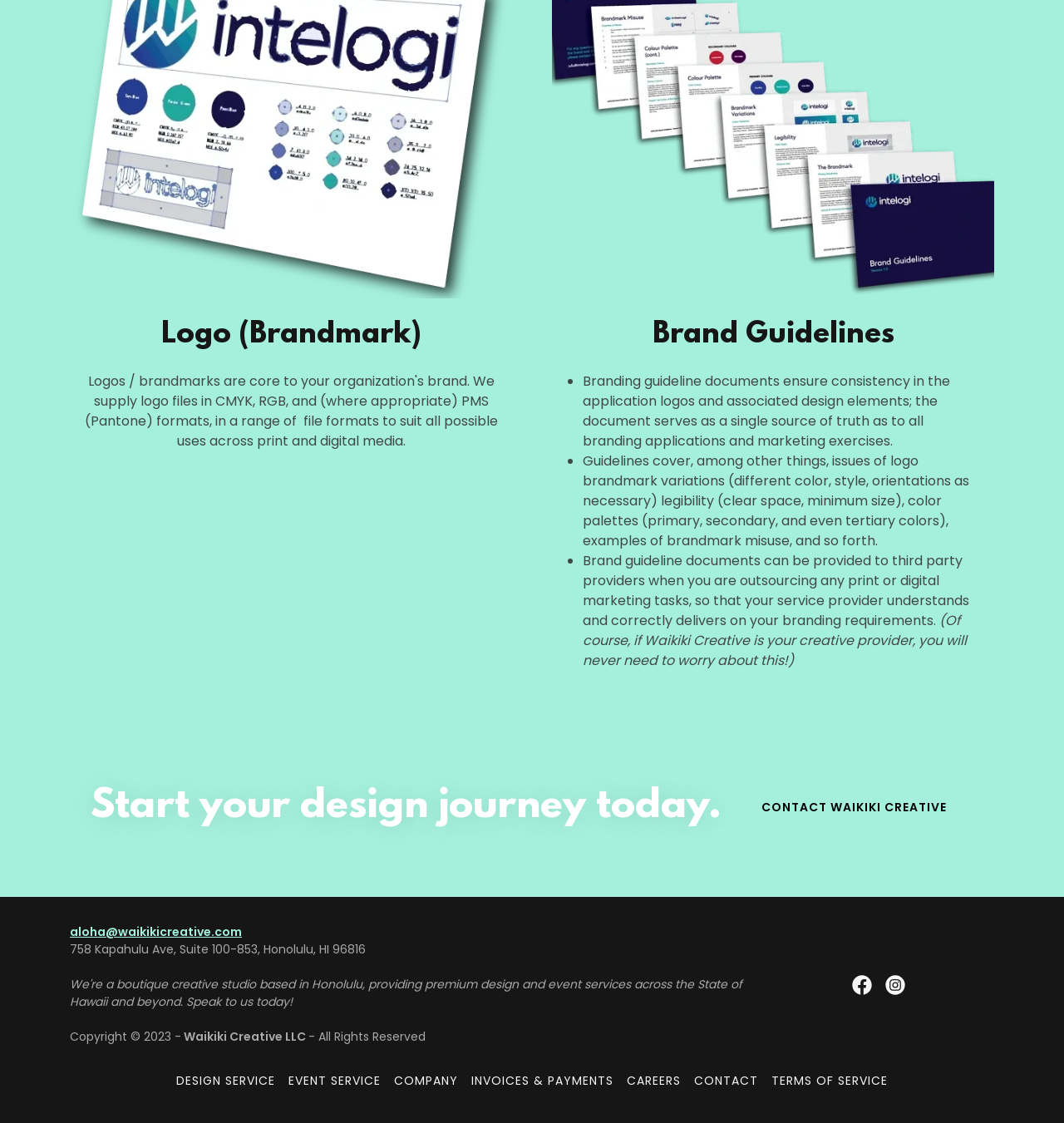Respond to the question with just a single word or phrase: 
What is the designer doing in the image?

Looking at branding